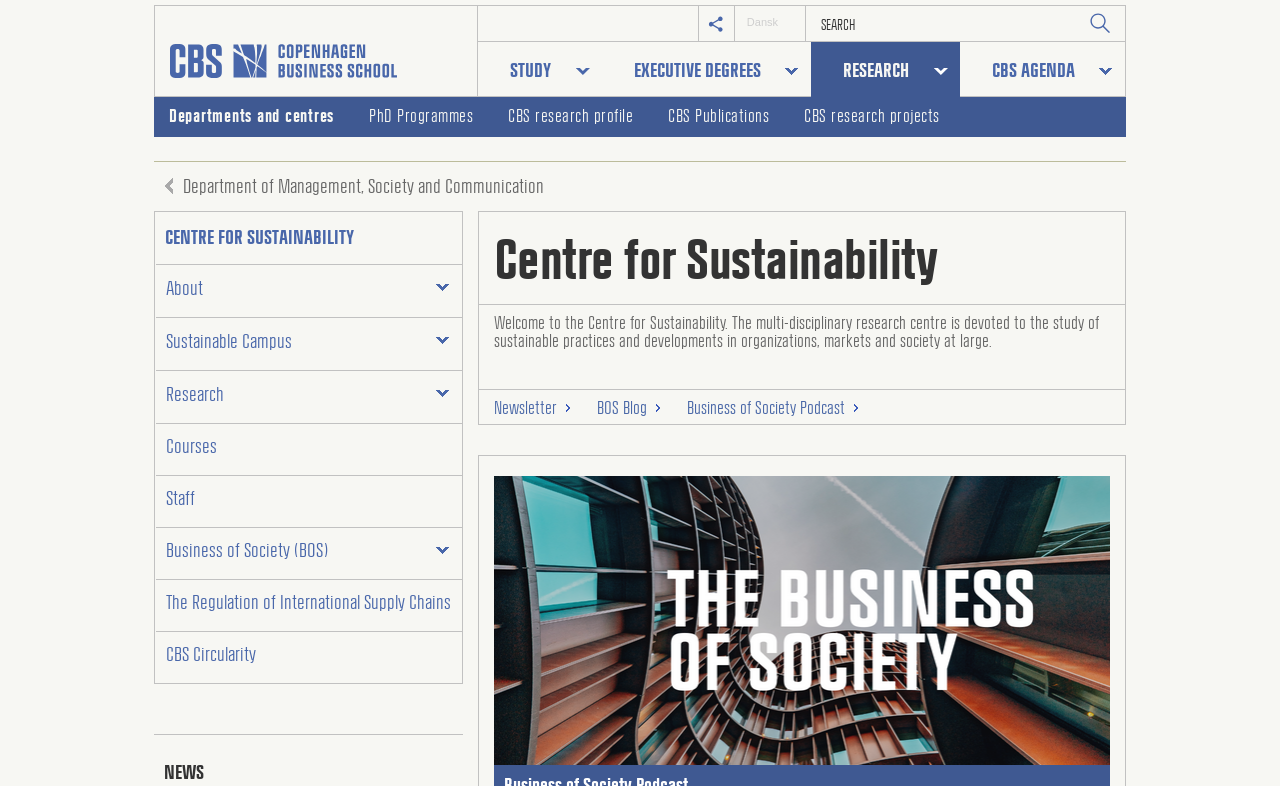Provide a brief response to the question below using one word or phrase:
What is the name of the research centre?

Centre for Sustainability